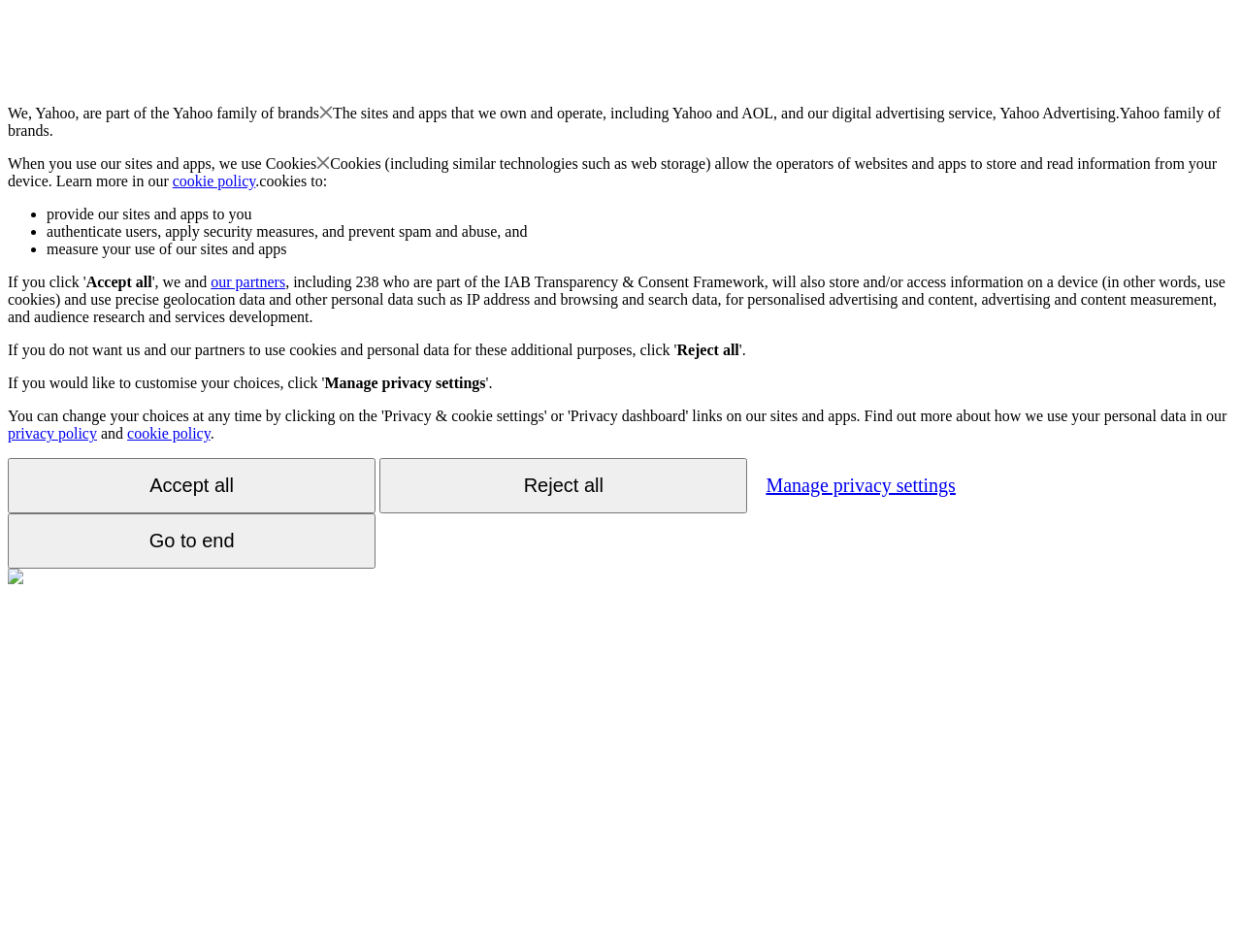What is the purpose of the 'Accept all' button?
Look at the image and answer the question using a single word or phrase.

Accept all cookies